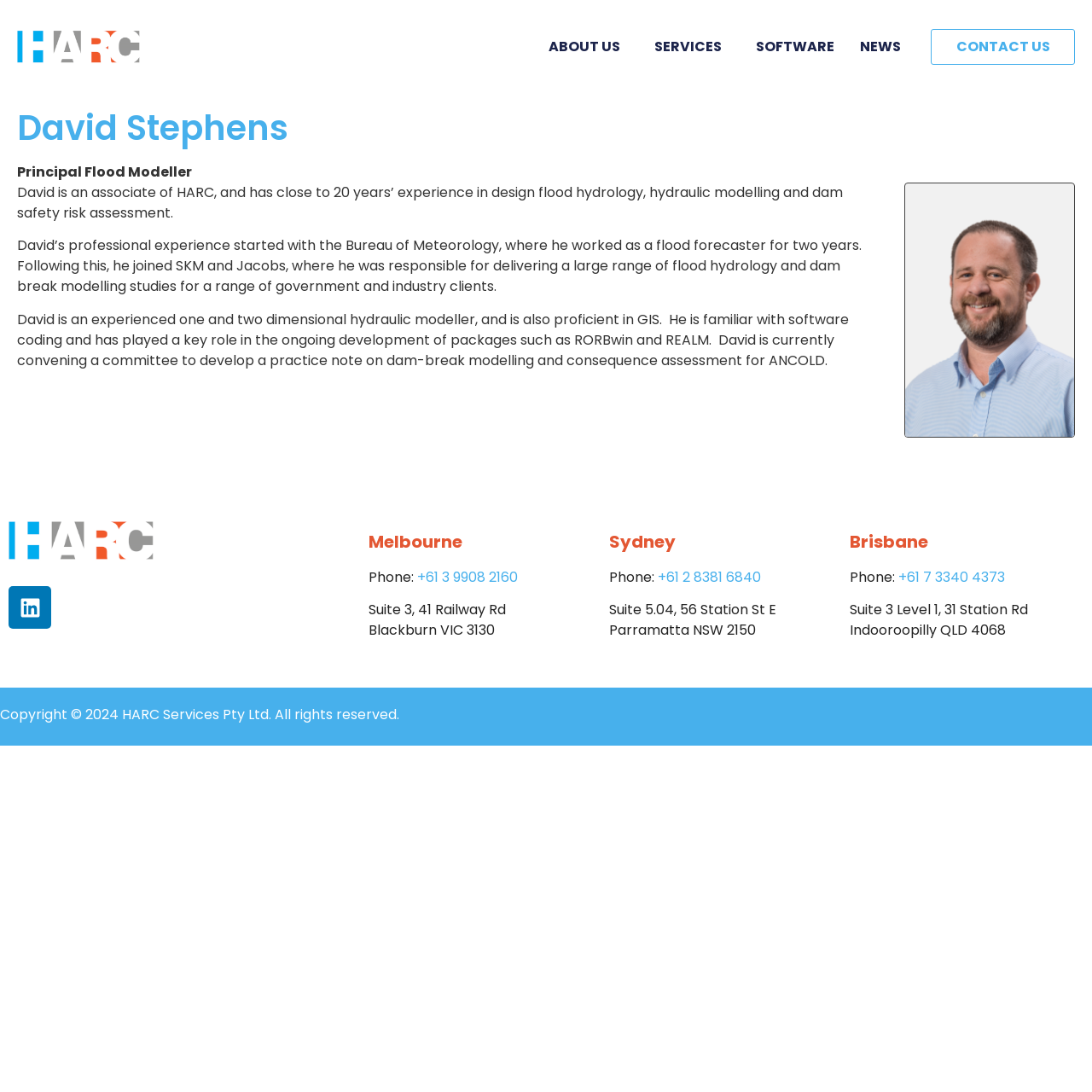What is the phone number of the Sydney office? Refer to the image and provide a one-word or short phrase answer.

+61 2 8381 6840